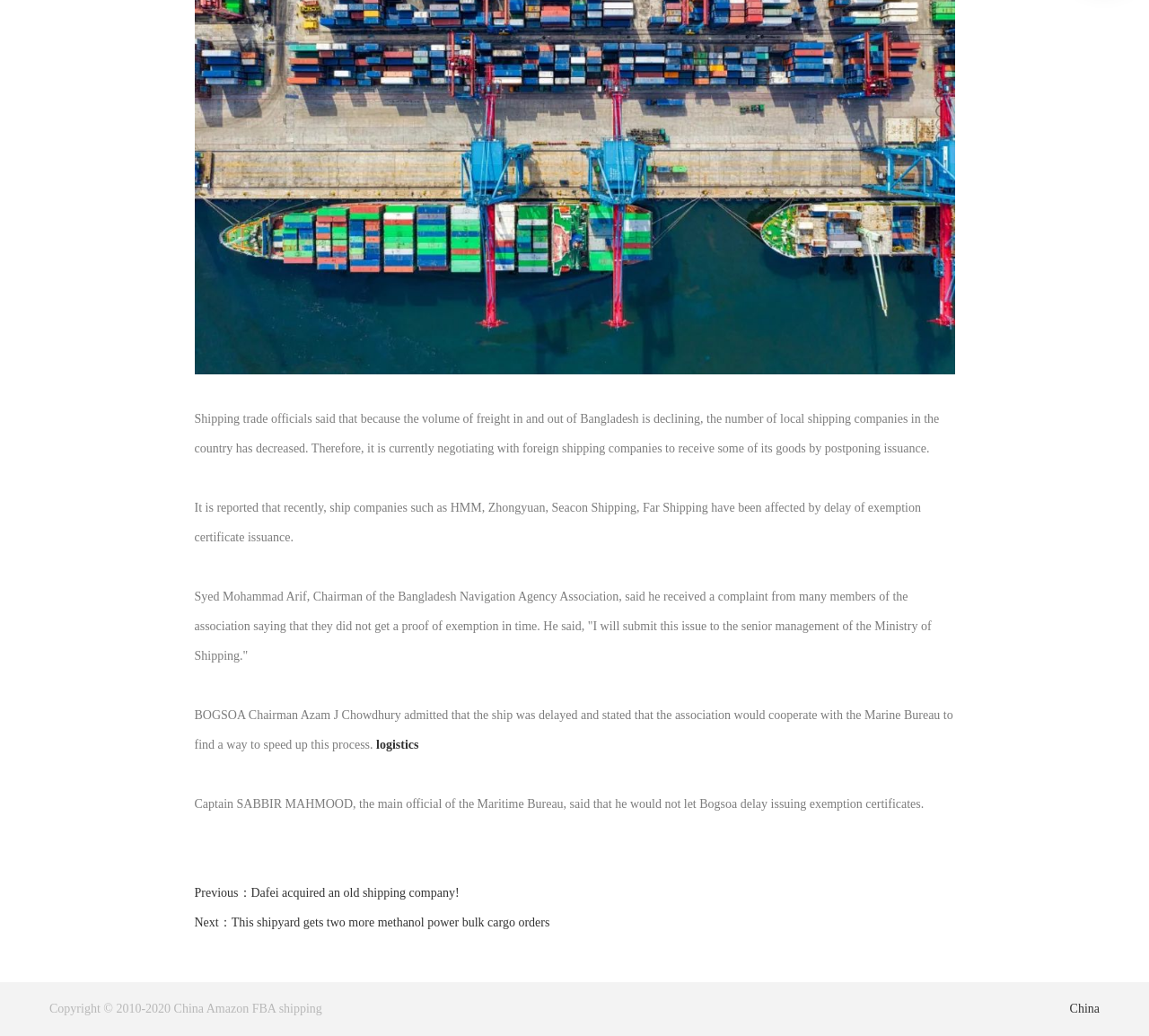Based on the image, please respond to the question with as much detail as possible:
What is the current issue with shipping companies in Bangladesh?

Based on the text, it is mentioned that ship companies such as HMM, Zhongyuan, Seacon Shipping, Far Shipping have been affected by the delay of exemption certificate issuance, and the Chairman of the Bangladesh Navigation Agency Association, Syed Mohammad Arif, received complaints from many members of the association saying that they did not get a proof of exemption in time.